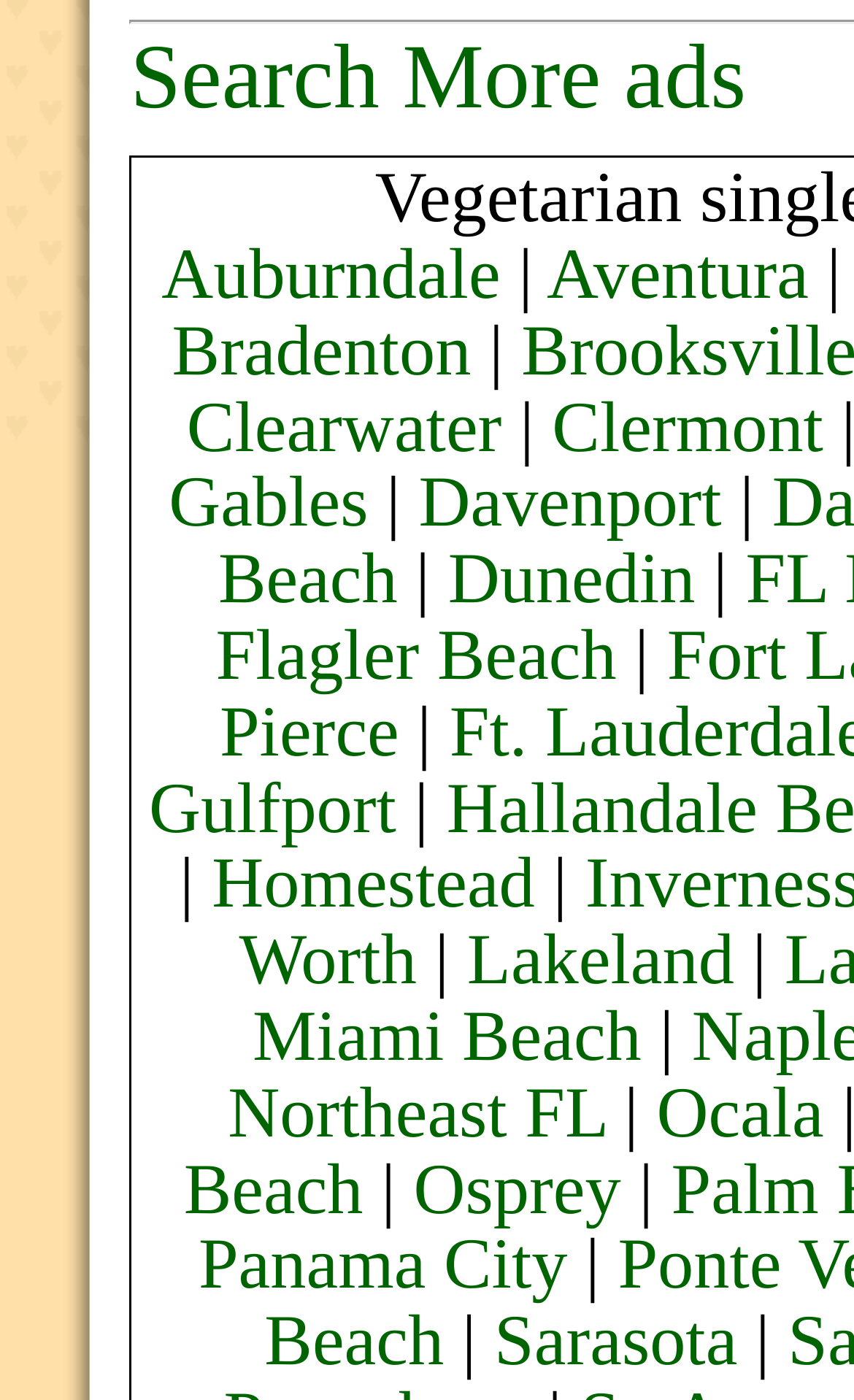Please give a short response to the question using one word or a phrase:
What is the first city listed on this webpage?

Auburndale